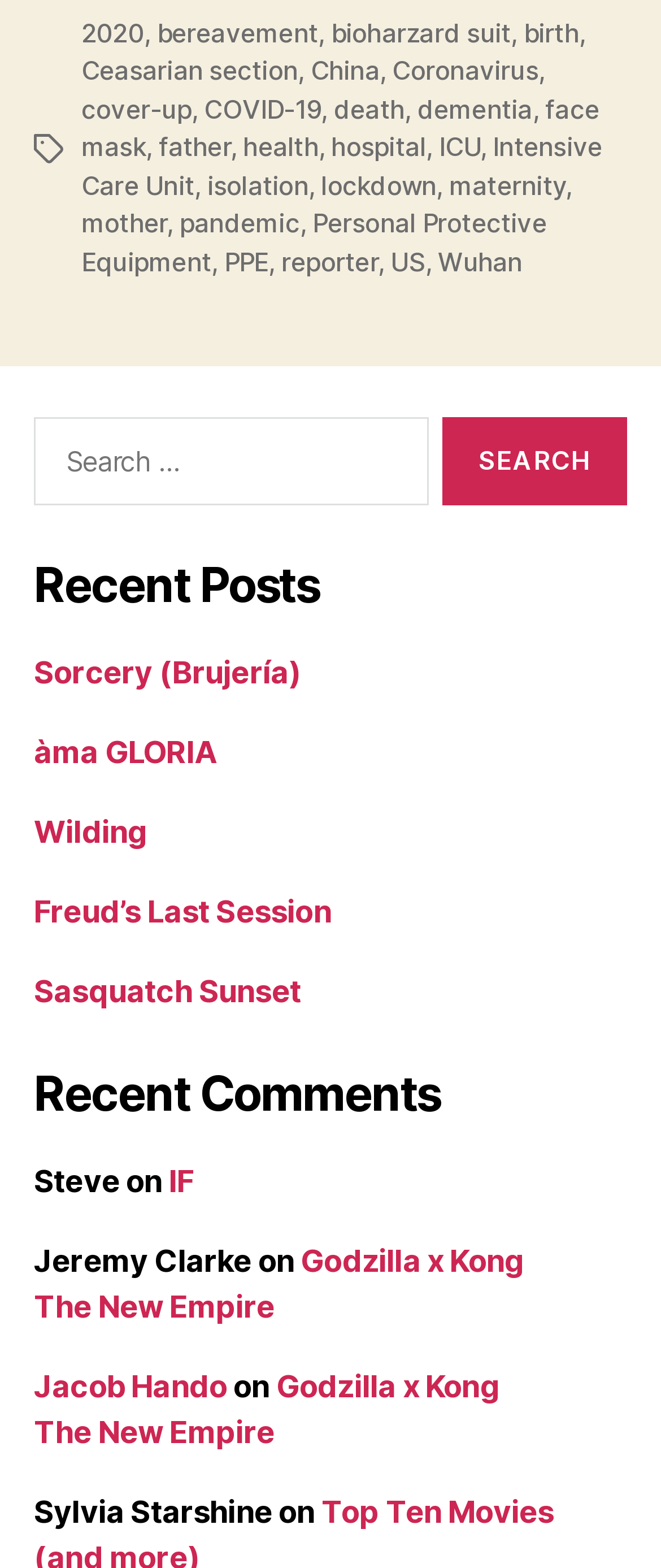Please identify the bounding box coordinates of the clickable area that will fulfill the following instruction: "Click on the 'Search' button". The coordinates should be in the format of four float numbers between 0 and 1, i.e., [left, top, right, bottom].

[0.669, 0.267, 0.949, 0.323]